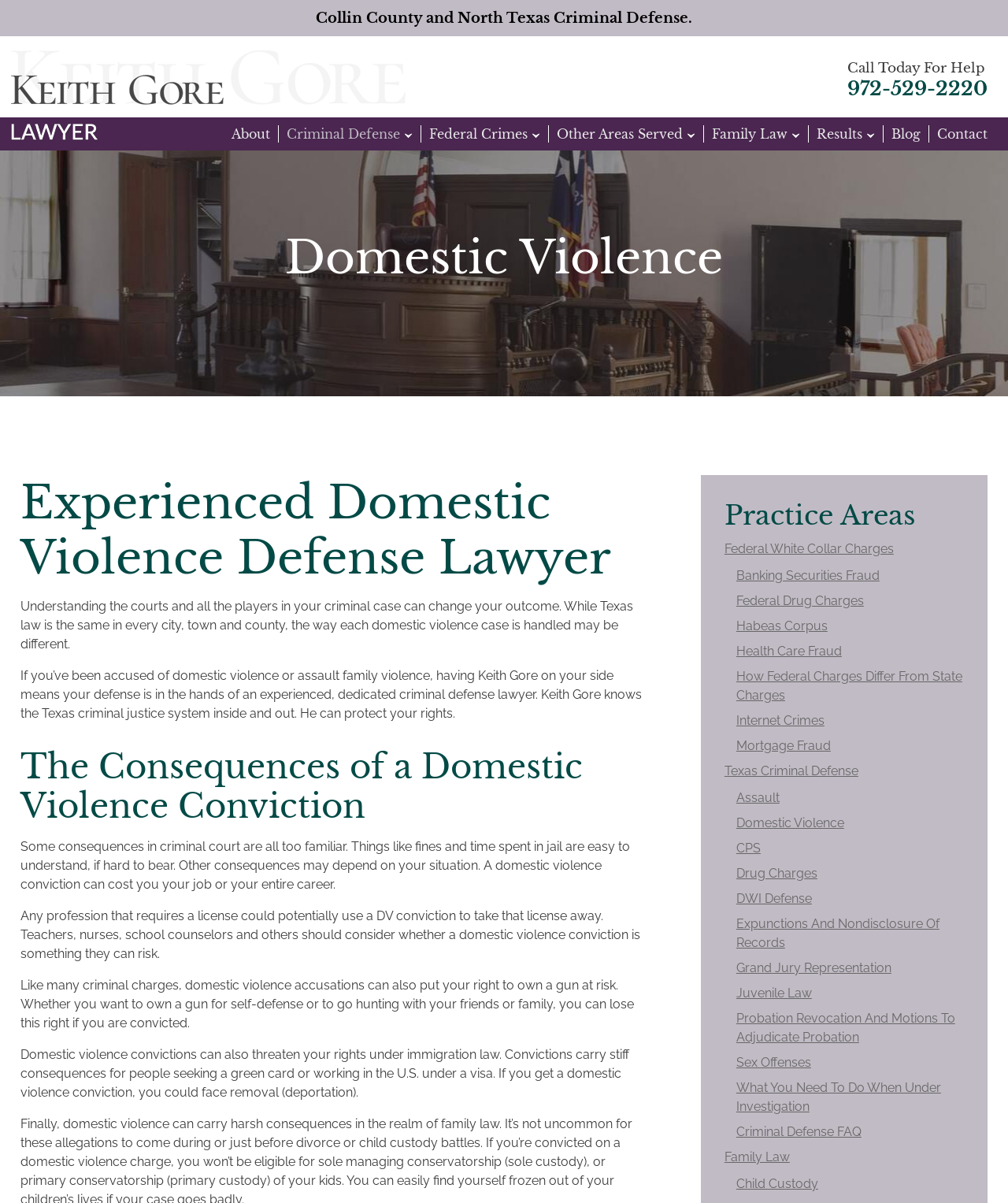Identify the bounding box coordinates of the element that should be clicked to fulfill this task: "Click the 'About' link". The coordinates should be provided as four float numbers between 0 and 1, i.e., [left, top, right, bottom].

[0.23, 0.105, 0.268, 0.118]